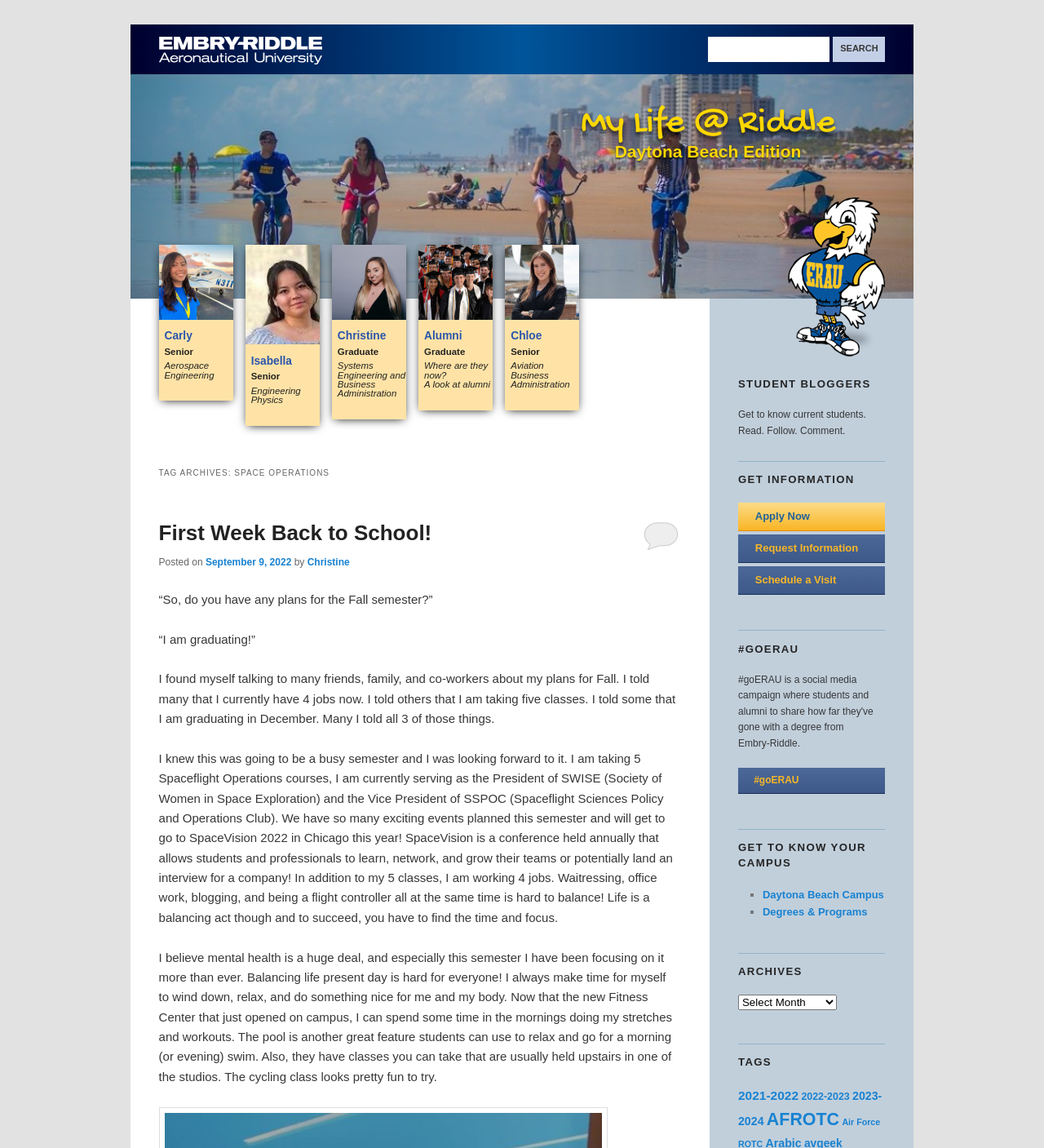From the details in the image, provide a thorough response to the question: What is the title of the first blog post?

The first blog post is located in the middle of the webpage, and it has a heading that says 'TAG ARCHIVES: SPACE OPERATIONS'. The title of the first blog post is 'First Week Back to School!', which is a link that can be clicked to read the full post.